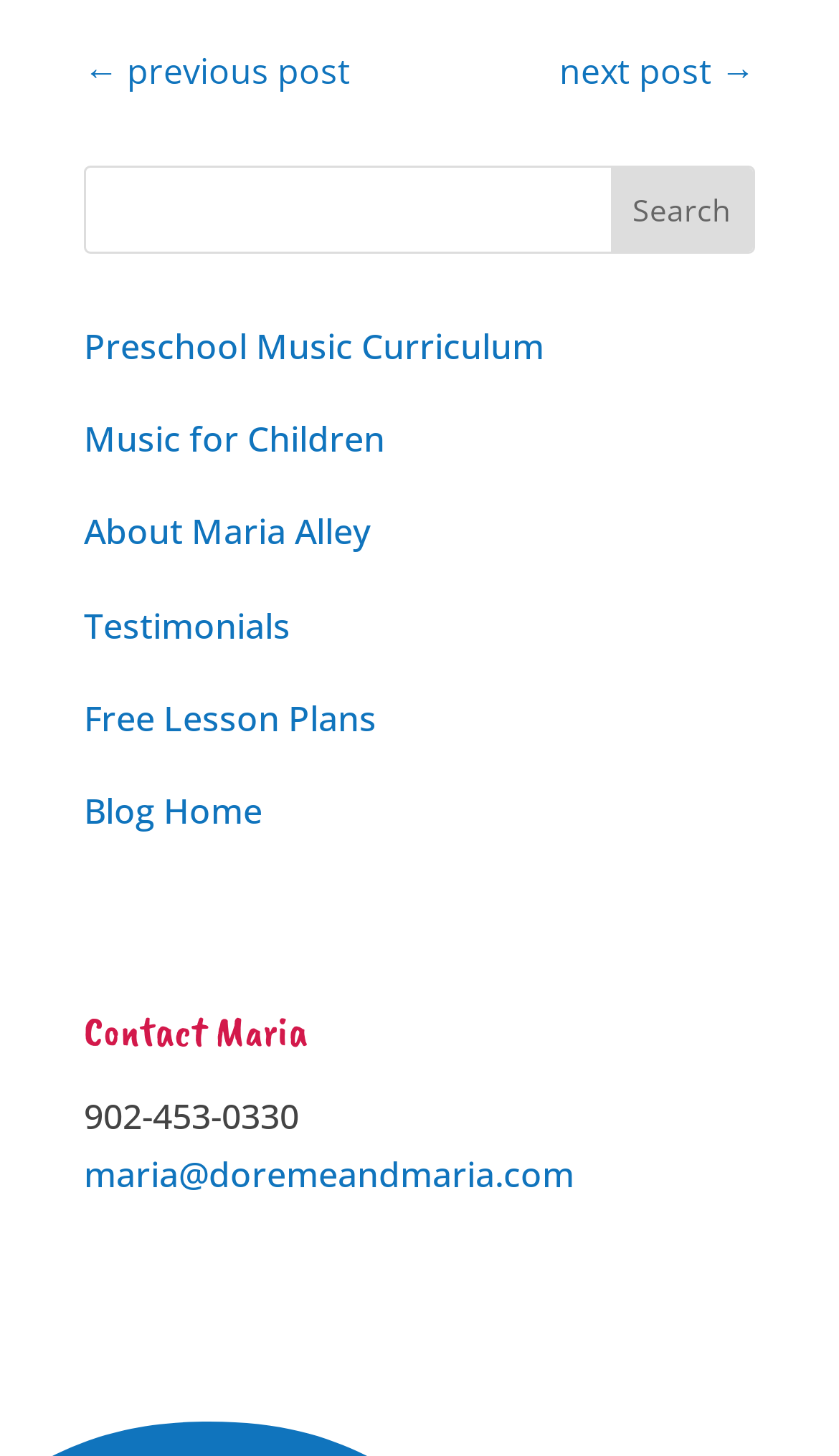Identify the bounding box for the UI element specified in this description: "Music for Children". The coordinates must be four float numbers between 0 and 1, formatted as [left, top, right, bottom].

[0.1, 0.285, 0.459, 0.318]